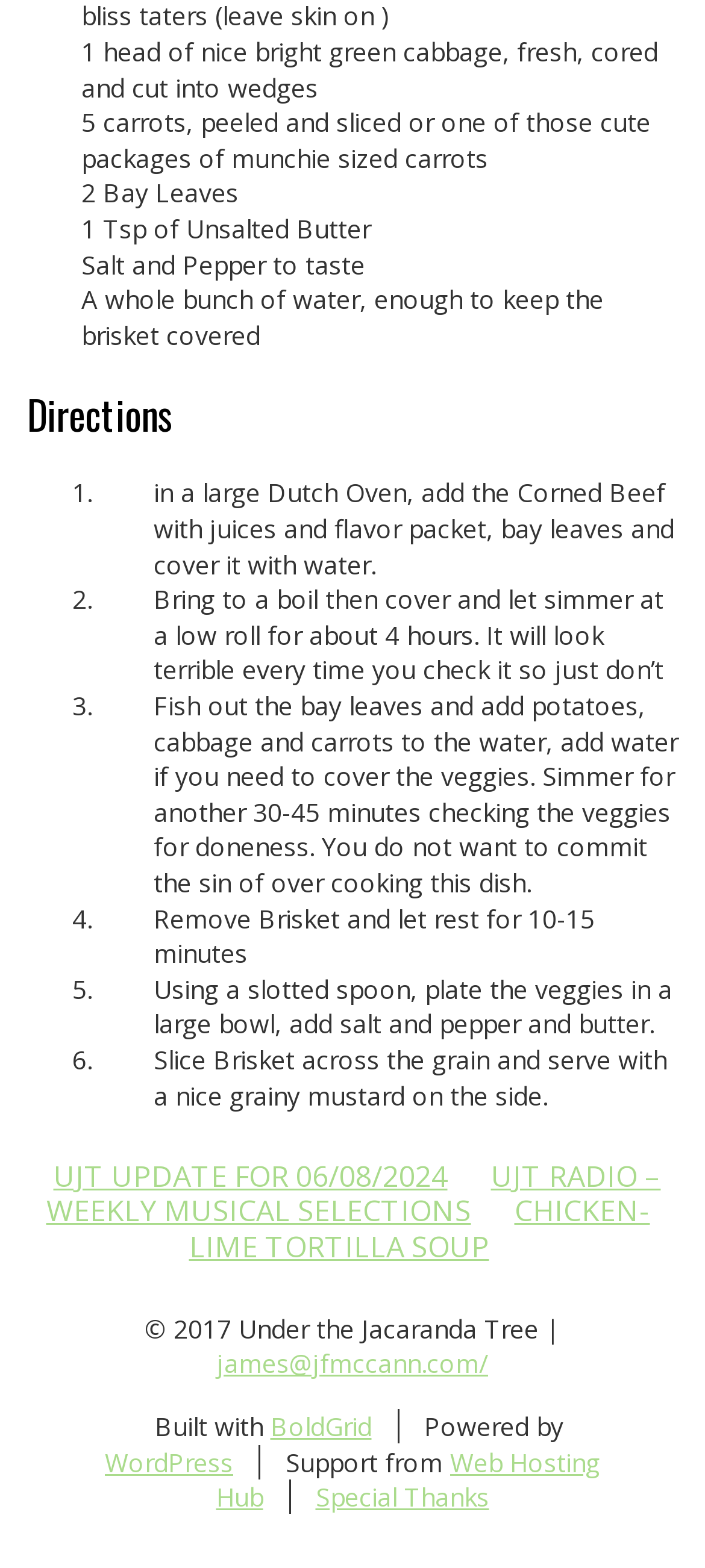Provide a short answer using a single word or phrase for the following question: 
What is added to the water after 4 hours of simmering?

Potatoes, cabbage, and carrots